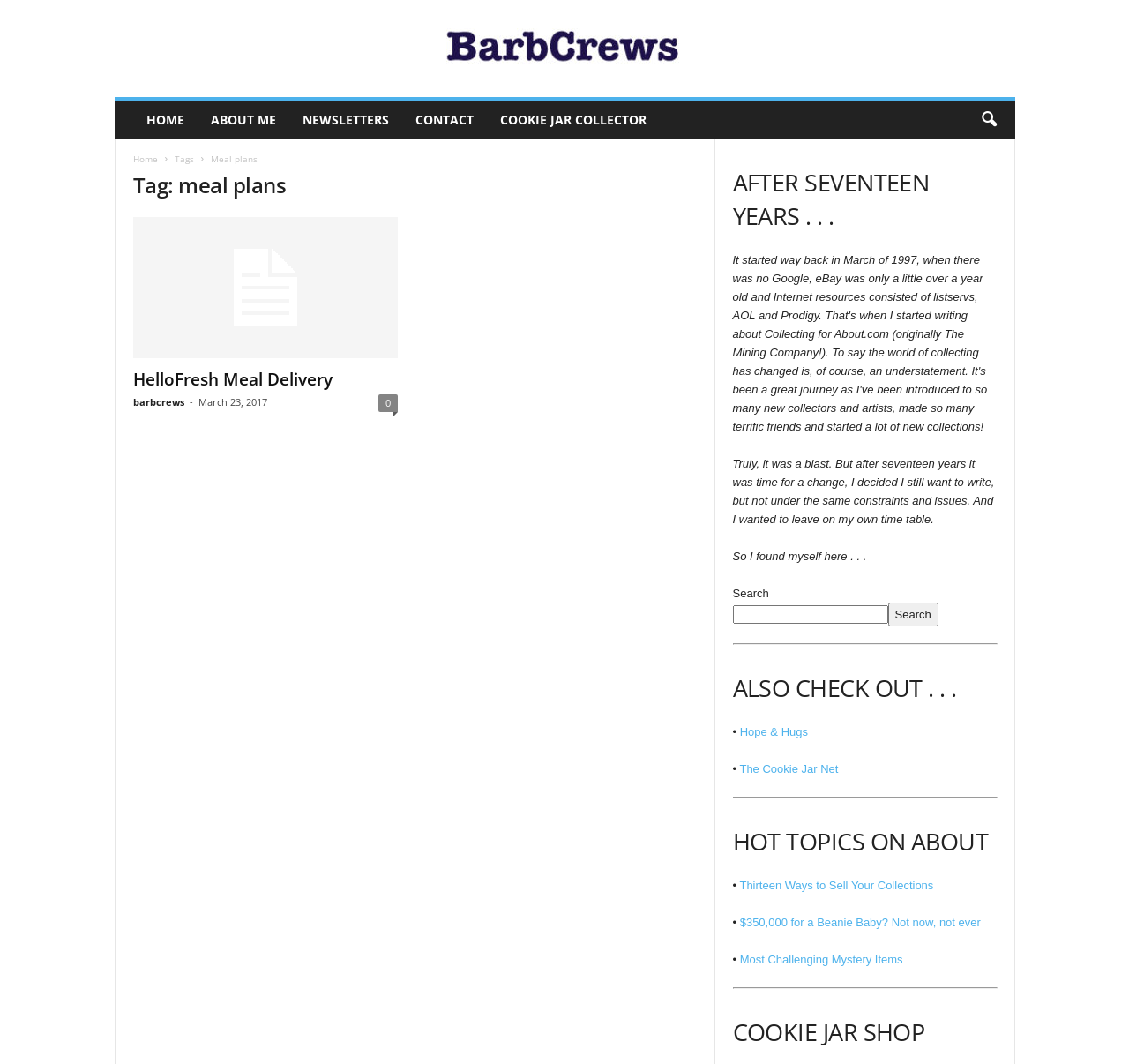Please determine the bounding box coordinates of the clickable area required to carry out the following instruction: "visit the 'COOKIE JAR COLLECTOR' page". The coordinates must be four float numbers between 0 and 1, represented as [left, top, right, bottom].

[0.431, 0.095, 0.584, 0.131]